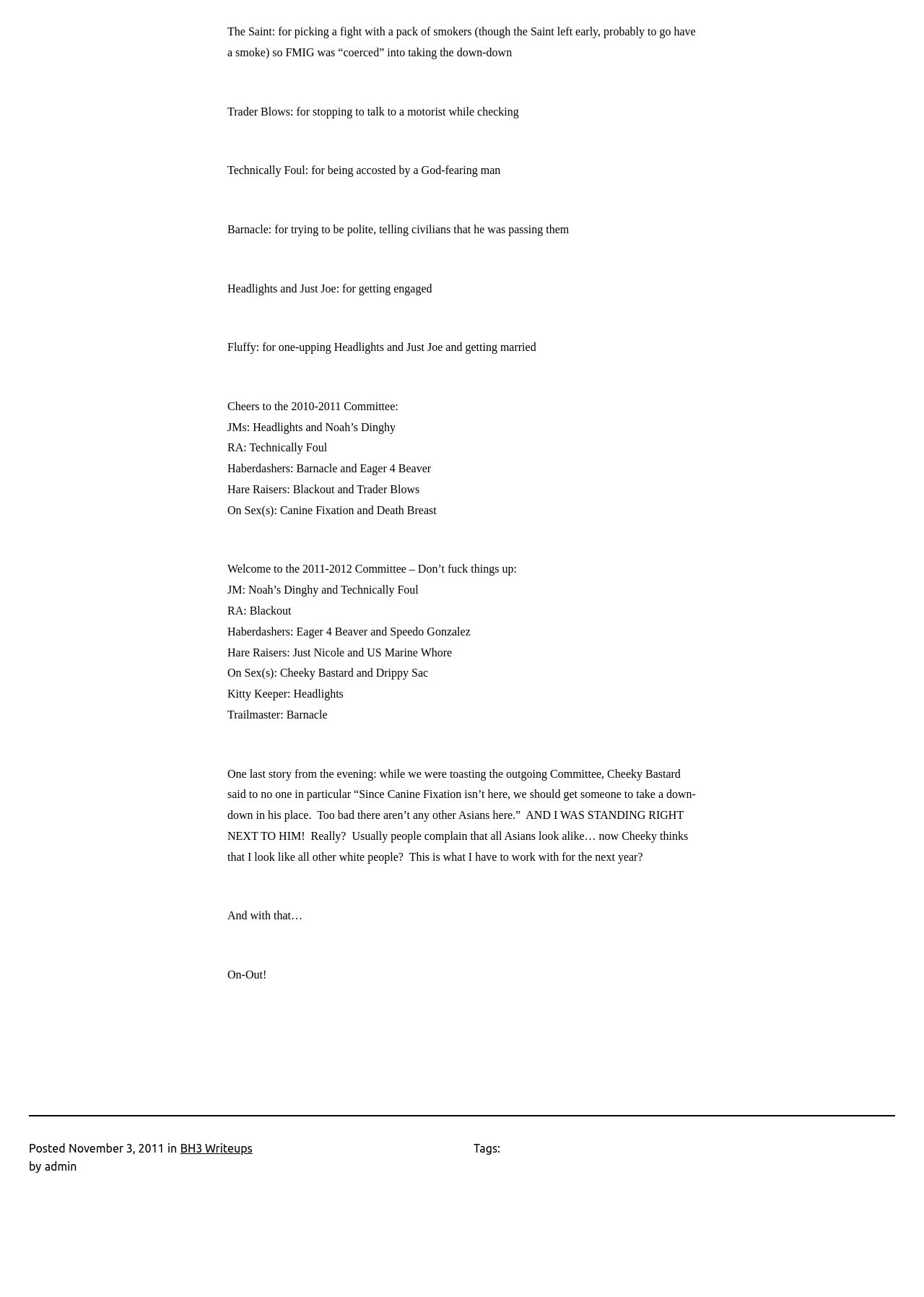What is the name of the committee mentioned in the text?
Refer to the screenshot and deliver a thorough answer to the question presented.

The text mentions 'Cheers to the 2010-2011 Committee:' which indicates that the committee being referred to is the 2010-2011 Committee.